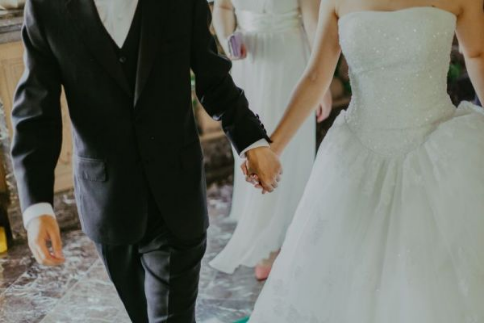Please study the image and answer the question comprehensively:
What is the style of the bride's wedding gown?

The caption describes the bride's wedding gown as having a fitted bodice that flows into a voluminous skirt, which embodies the traditional bridal aesthetic, indicating that the style of the gown is traditional.